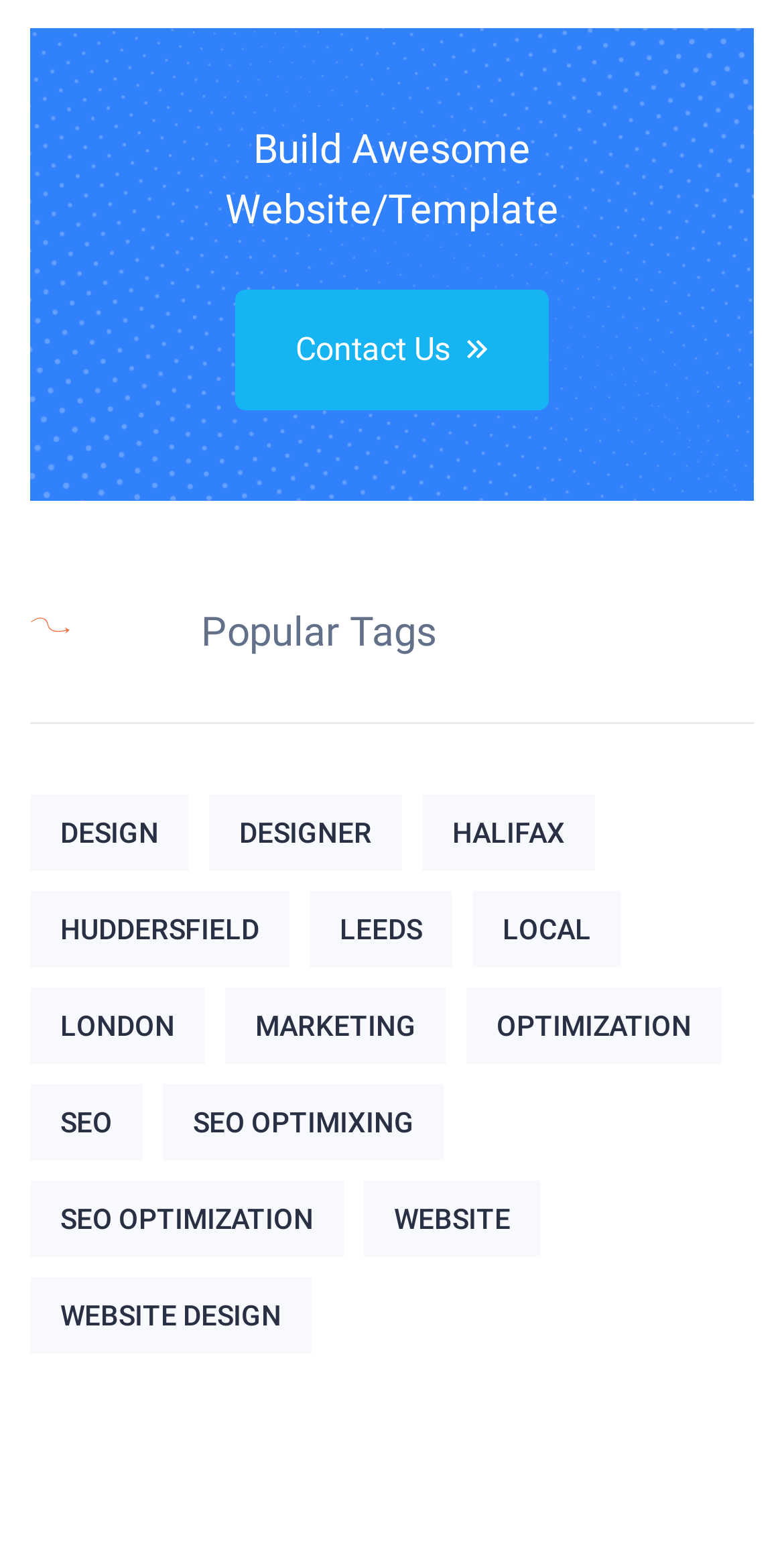Using the provided description Contact Us, find the bounding box coordinates for the UI element. Provide the coordinates in (top-left x, top-left y, bottom-right x, bottom-right y) format, ensuring all values are between 0 and 1.

[0.3, 0.188, 0.7, 0.267]